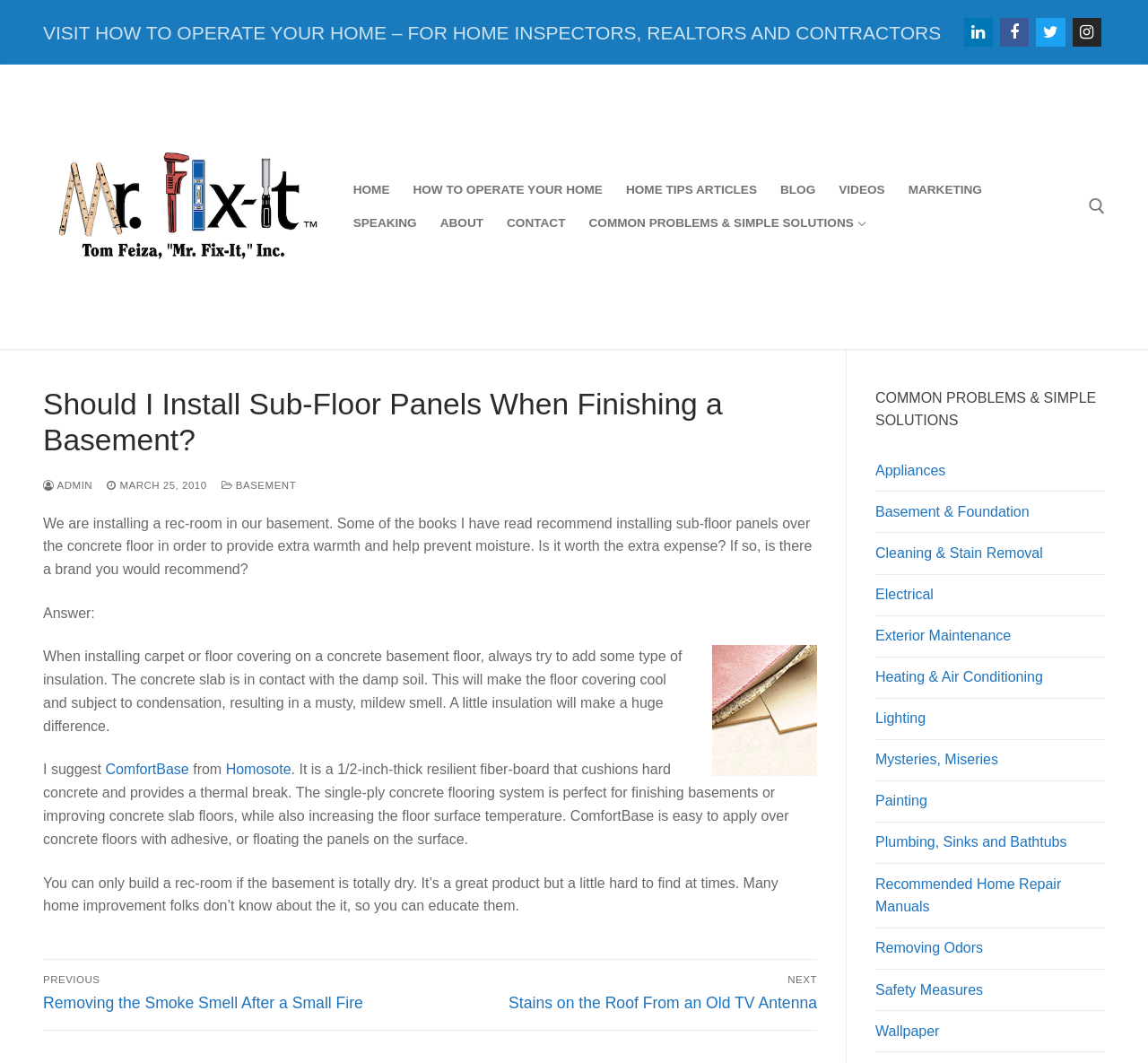Identify the bounding box for the given UI element using the description provided. Coordinates should be in the format (top-left x, top-left y, bottom-right x, bottom-right y) and must be between 0 and 1. Here is the description: Recommended Home Repair Manuals

[0.762, 0.813, 0.962, 0.873]